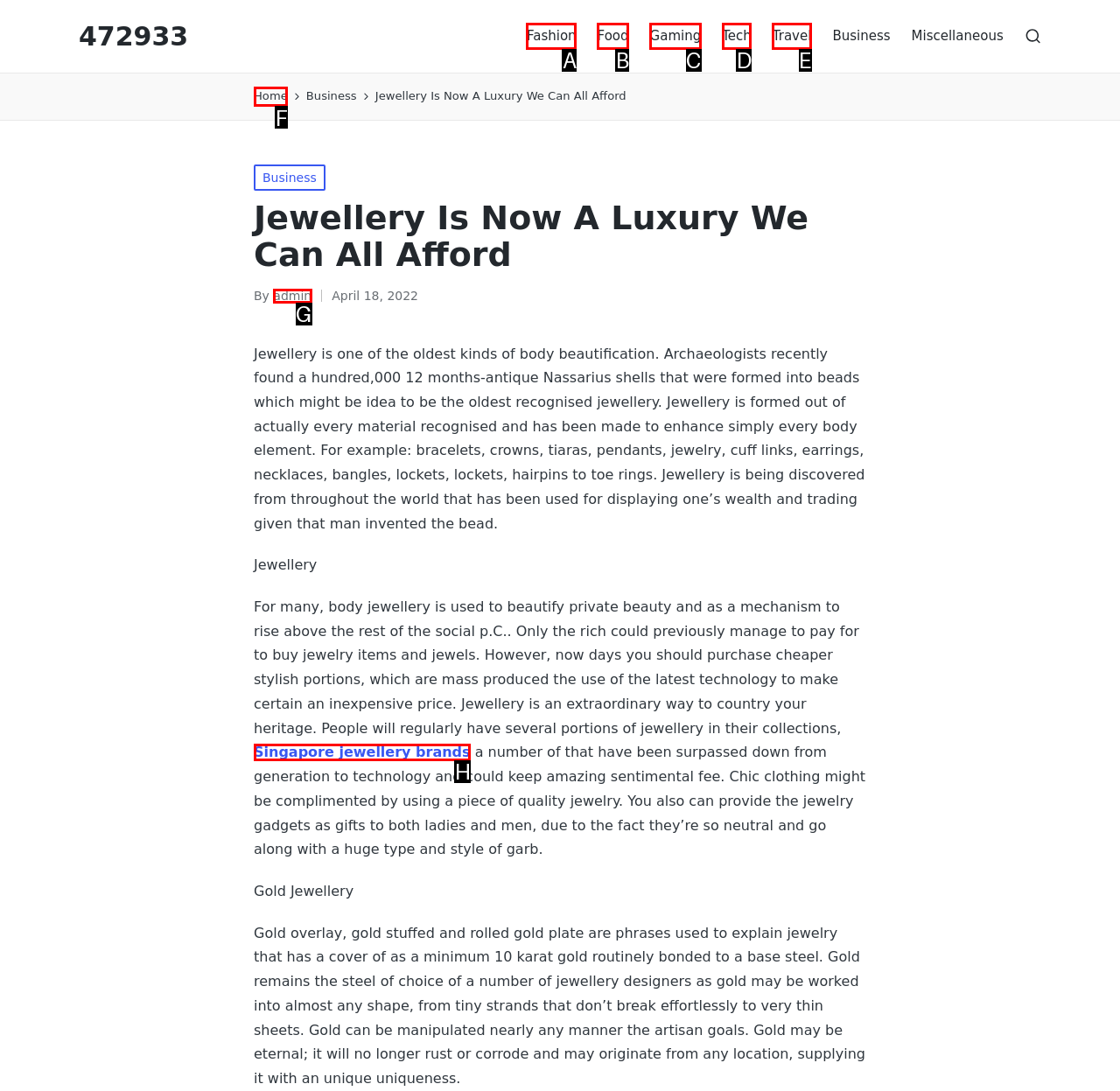Identify the letter of the UI element you should interact with to perform the task: Read the article about 'Singapore jewellery brands'
Reply with the appropriate letter of the option.

H